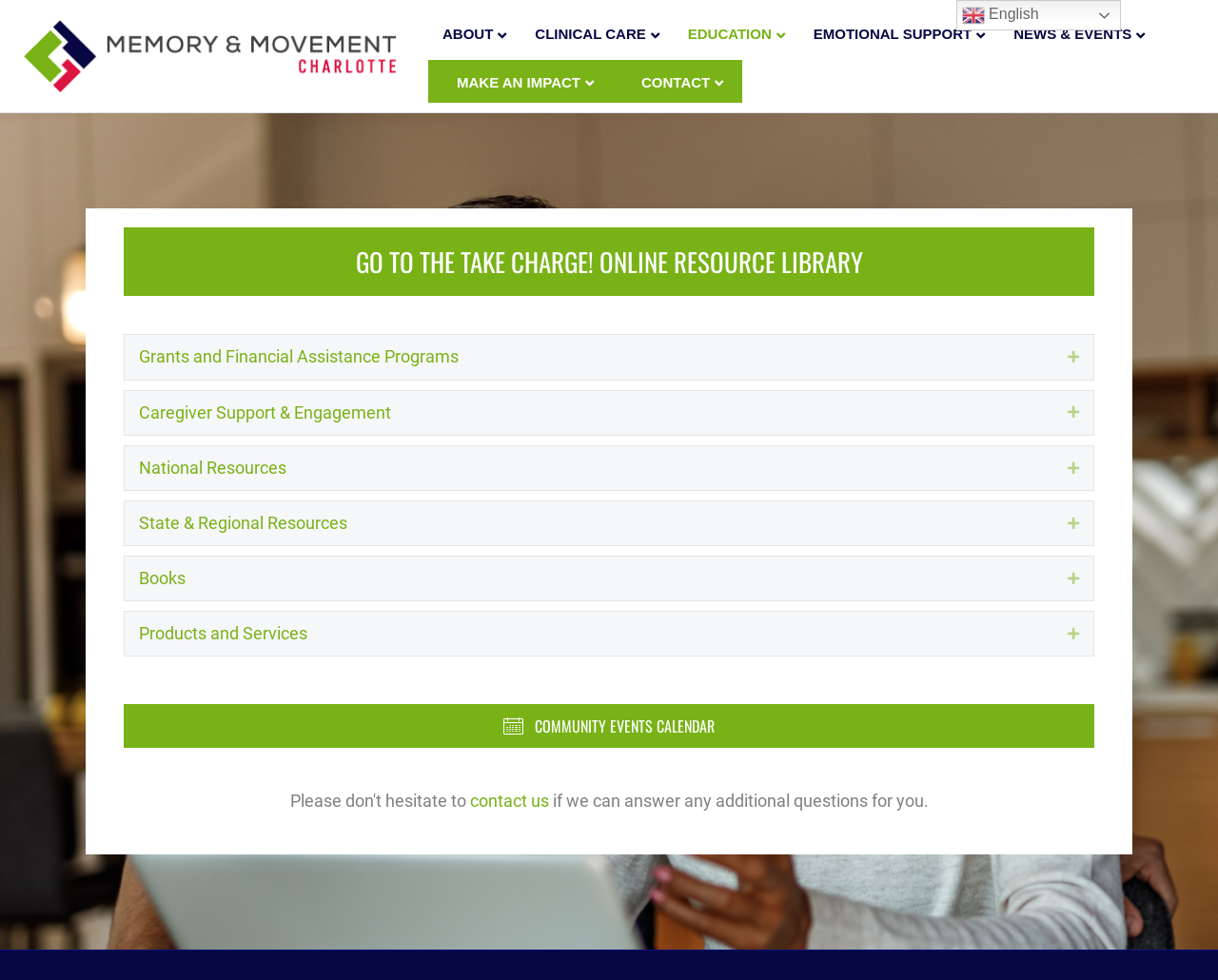Find the bounding box coordinates for the area you need to click to carry out the instruction: "View YouTube". The coordinates should be four float numbers between 0 and 1, indicated as [left, top, right, bottom].

None